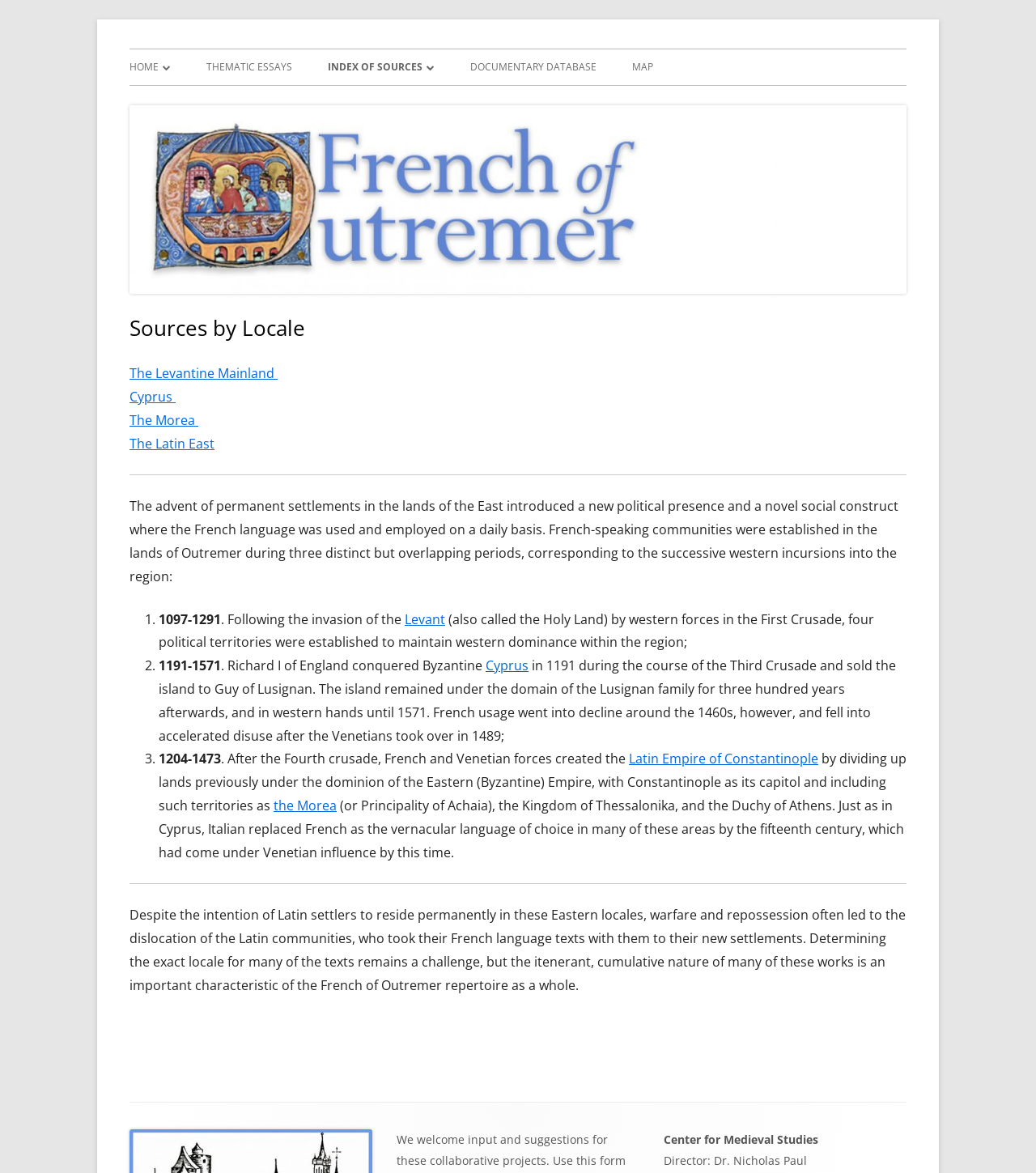Please provide the bounding box coordinates for the element that needs to be clicked to perform the instruction: "Explore the 'MAP' section". The coordinates must consist of four float numbers between 0 and 1, formatted as [left, top, right, bottom].

[0.61, 0.042, 0.63, 0.073]